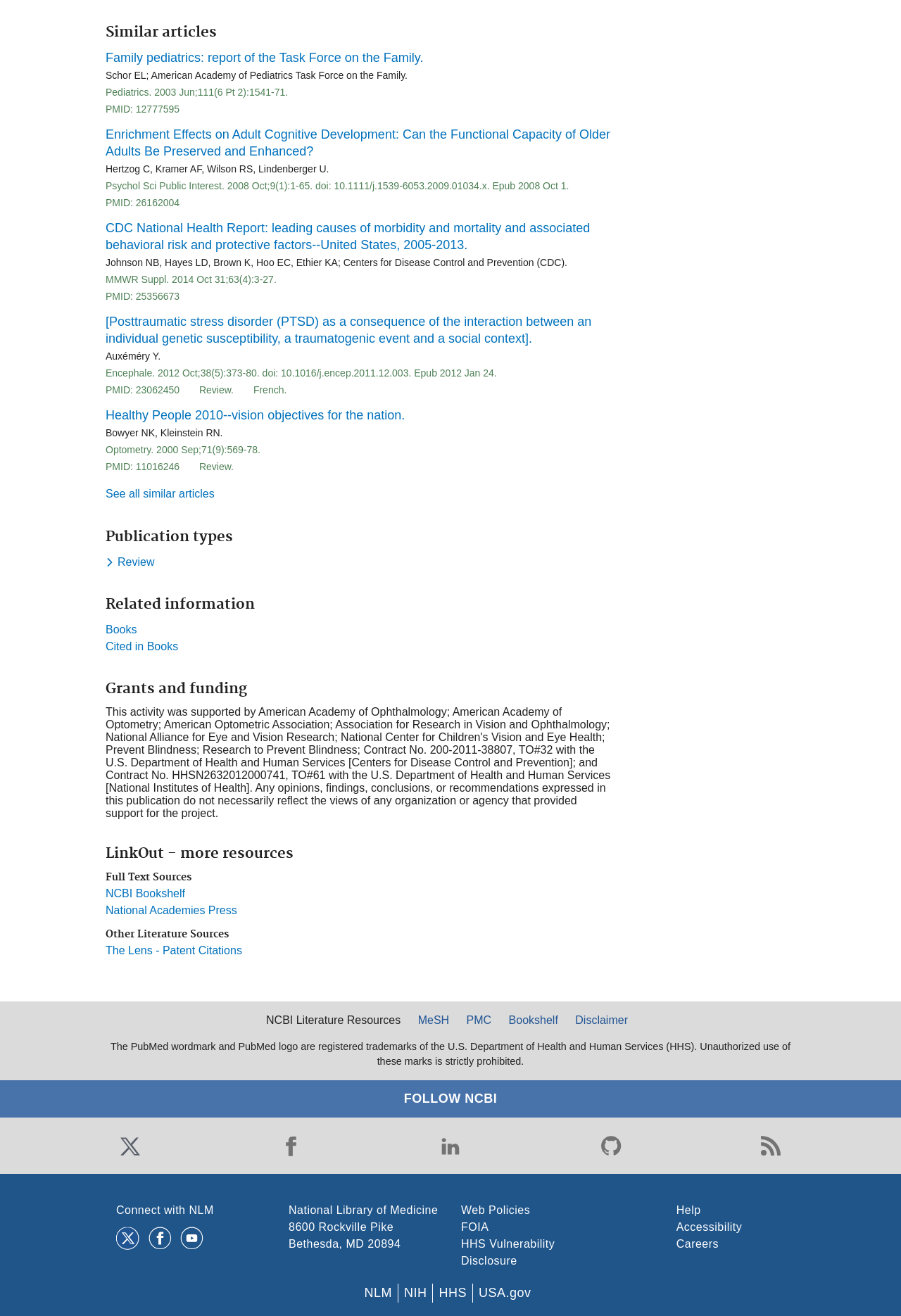Specify the bounding box coordinates for the region that must be clicked to perform the given instruction: "Search for books".

[0.117, 0.474, 0.152, 0.483]